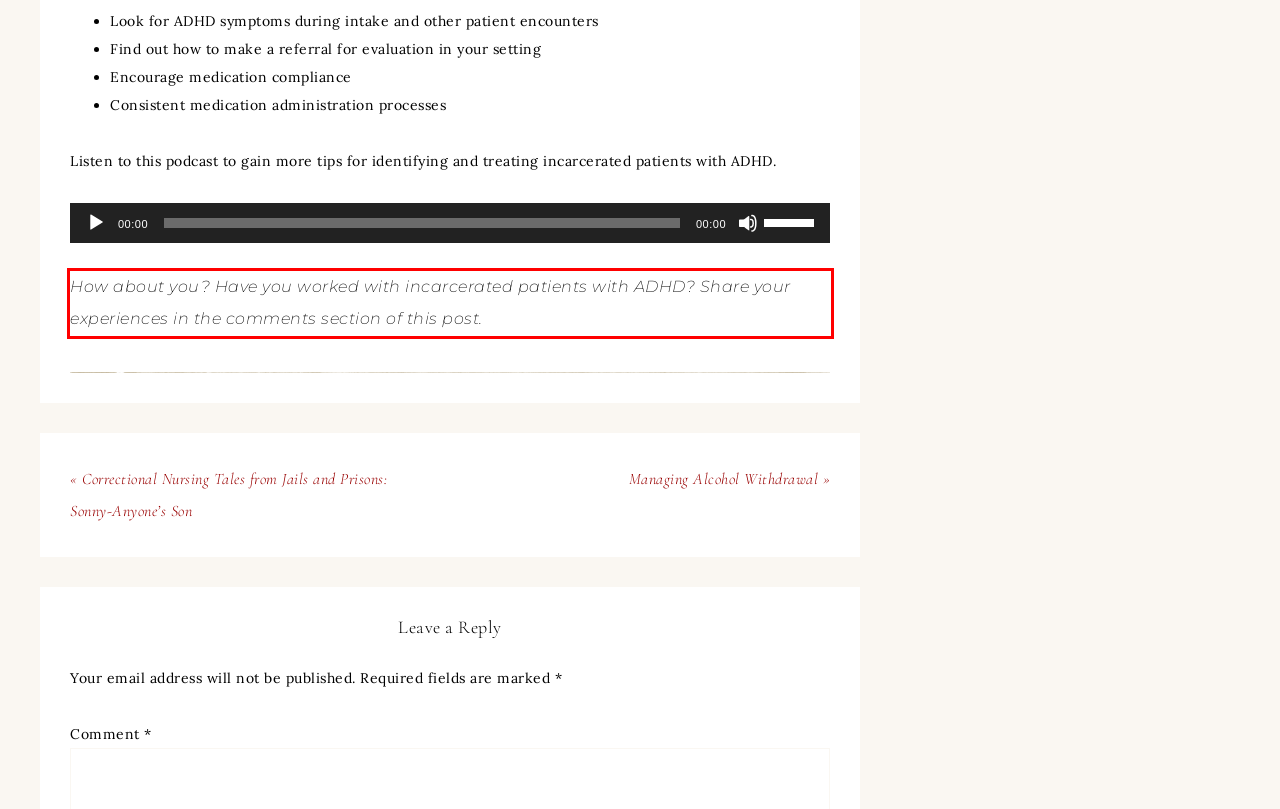You are provided with a webpage screenshot that includes a red rectangle bounding box. Extract the text content from within the bounding box using OCR.

How about you? Have you worked with incarcerated patients with ADHD? Share your experiences in the comments section of this post.